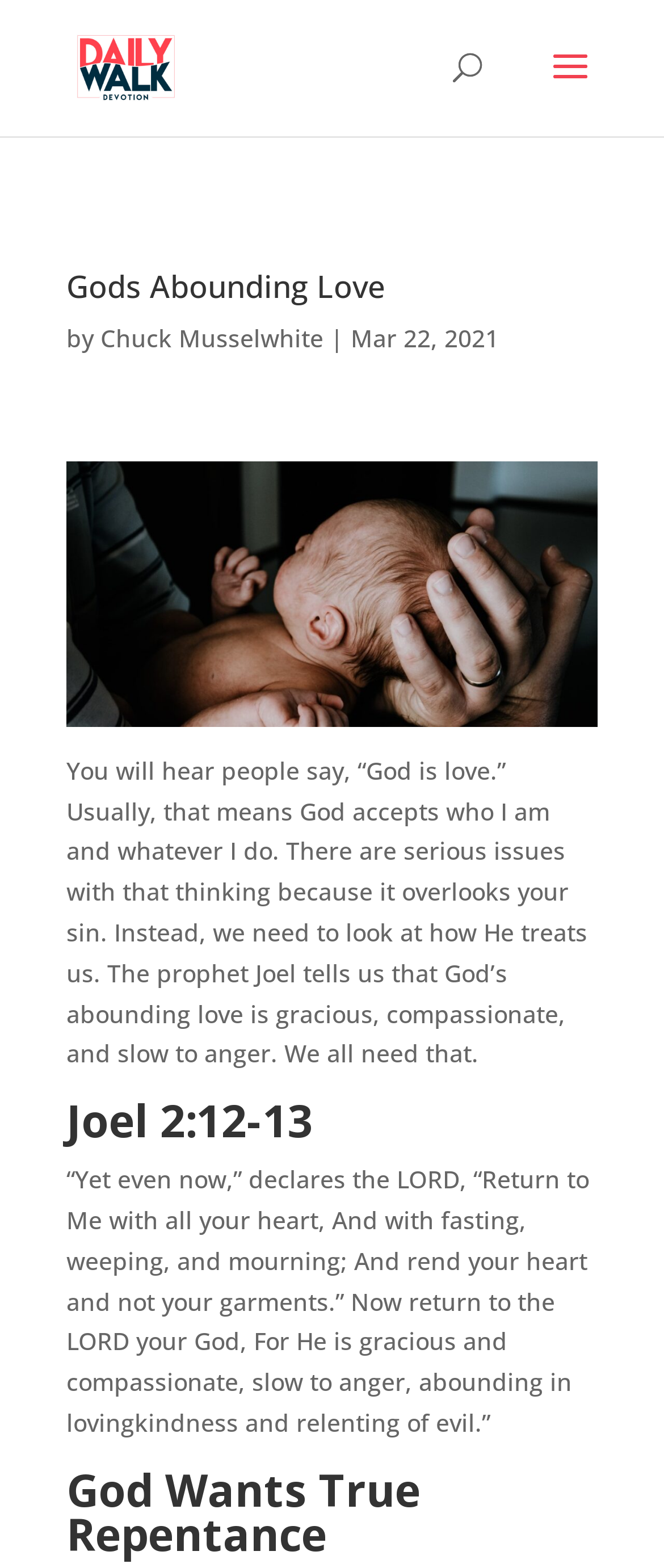What is the Bible verse referenced in this devotion?
Please respond to the question thoroughly and include all relevant details.

The Bible verse is mentioned in the text as 'Joel 2:12-13', which is a heading below the main text and contains a quote from the Bible.